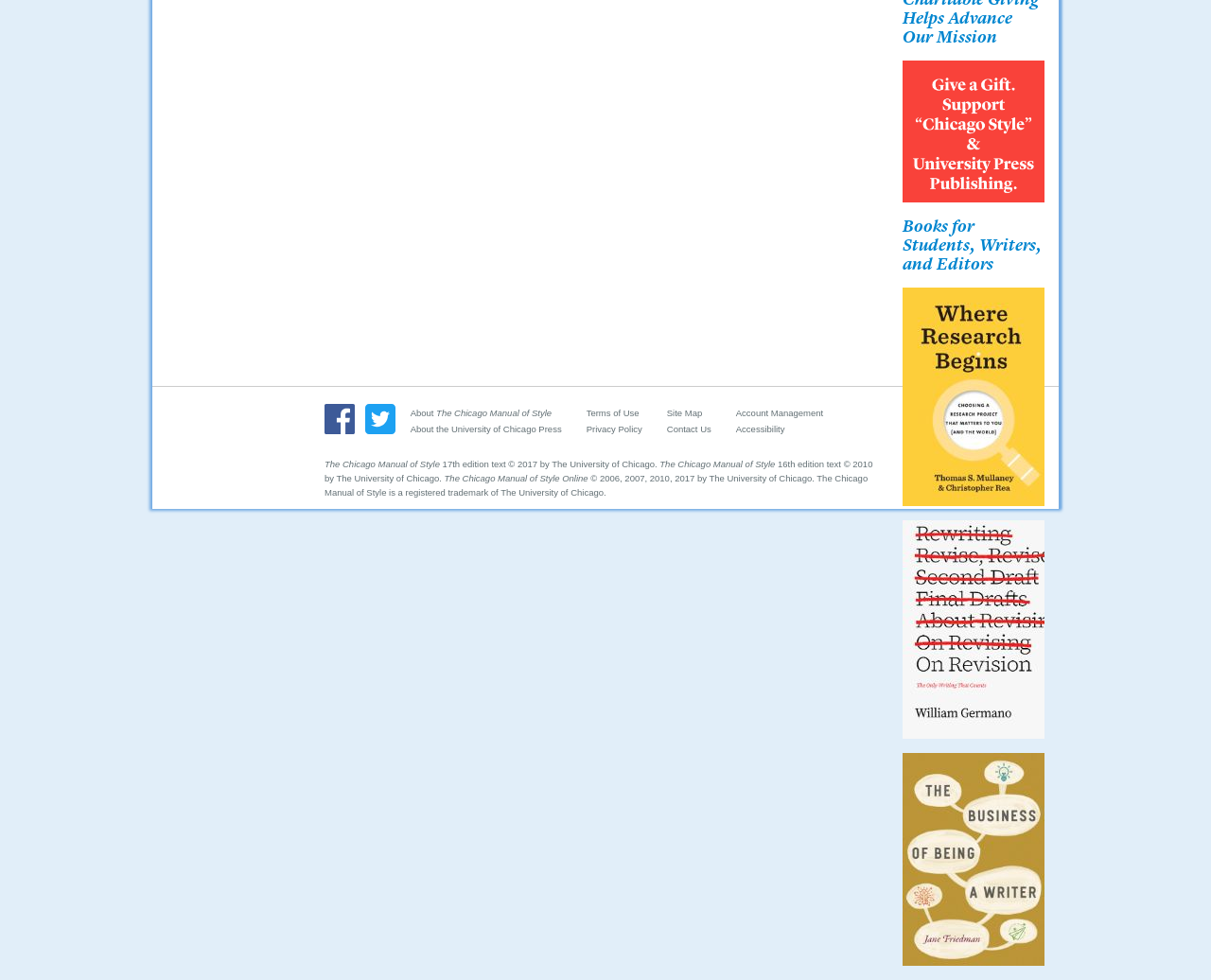What is the name of the university press?
Using the picture, provide a one-word or short phrase answer.

University of Chicago Press